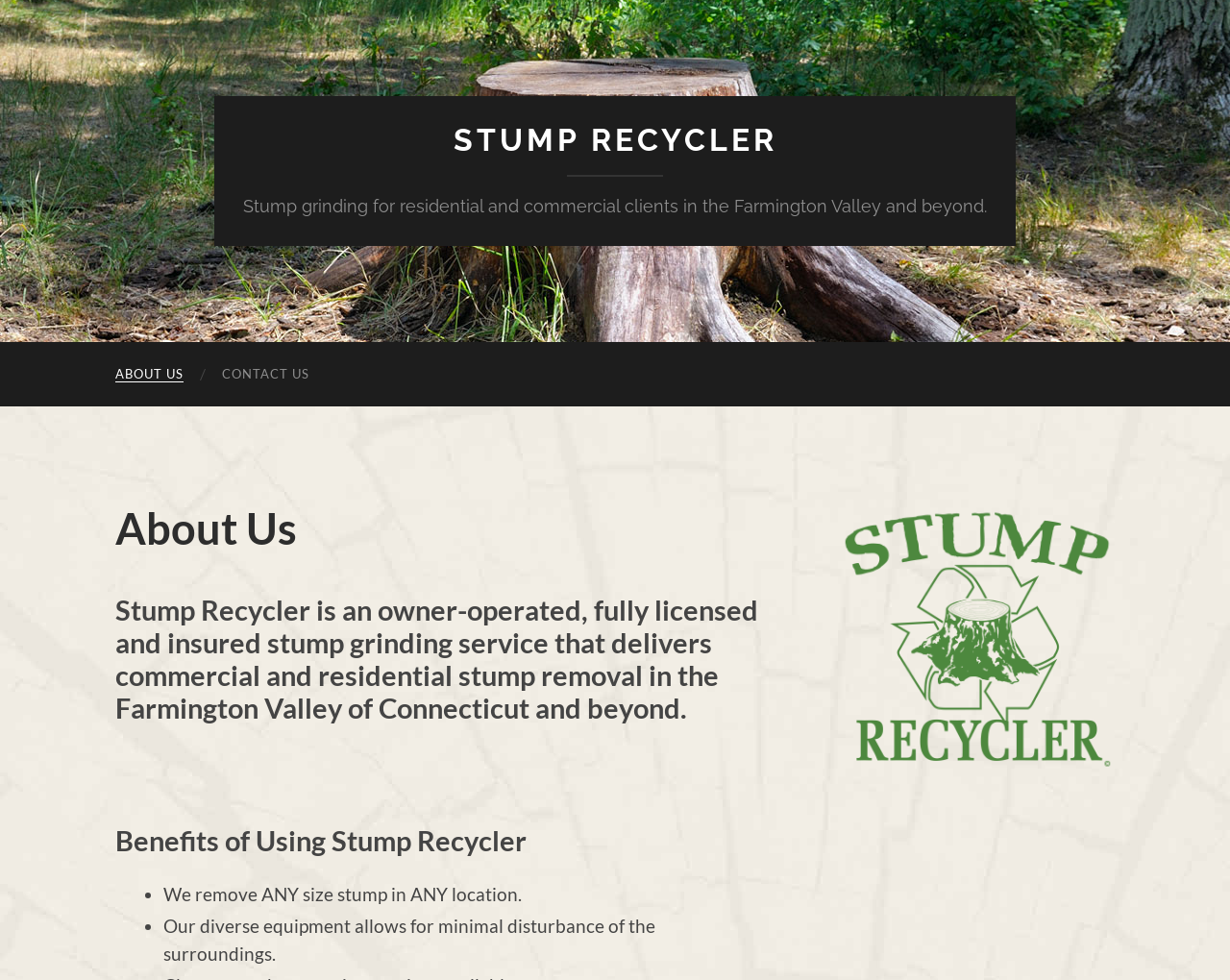What is the type of equipment used by Stump Recycler?
Kindly give a detailed and elaborate answer to the question.

I found the answer by reading the list of benefits under the 'Benefits of Using Stump Recycler' heading, which includes 'Our diverse equipment allows for minimal disturbance of the surroundings.' as one of the benefits.